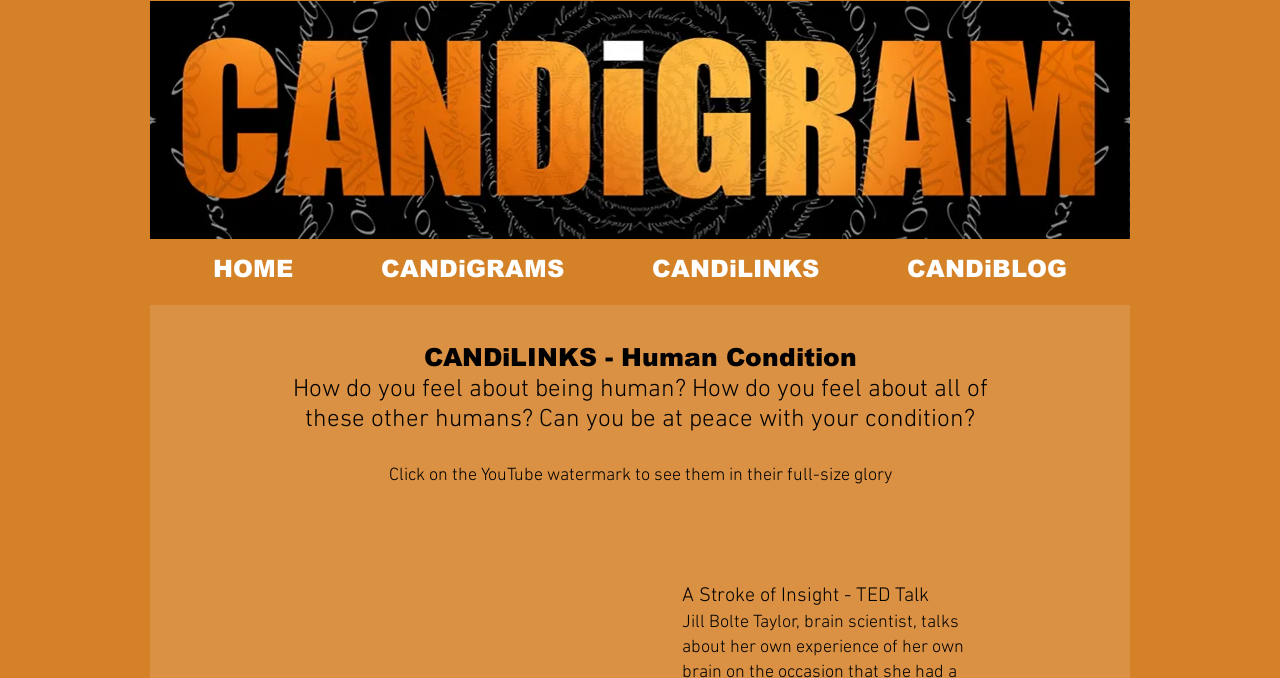What is the title of the TED Talk mentioned?
From the screenshot, provide a brief answer in one word or phrase.

A Stroke of Insight